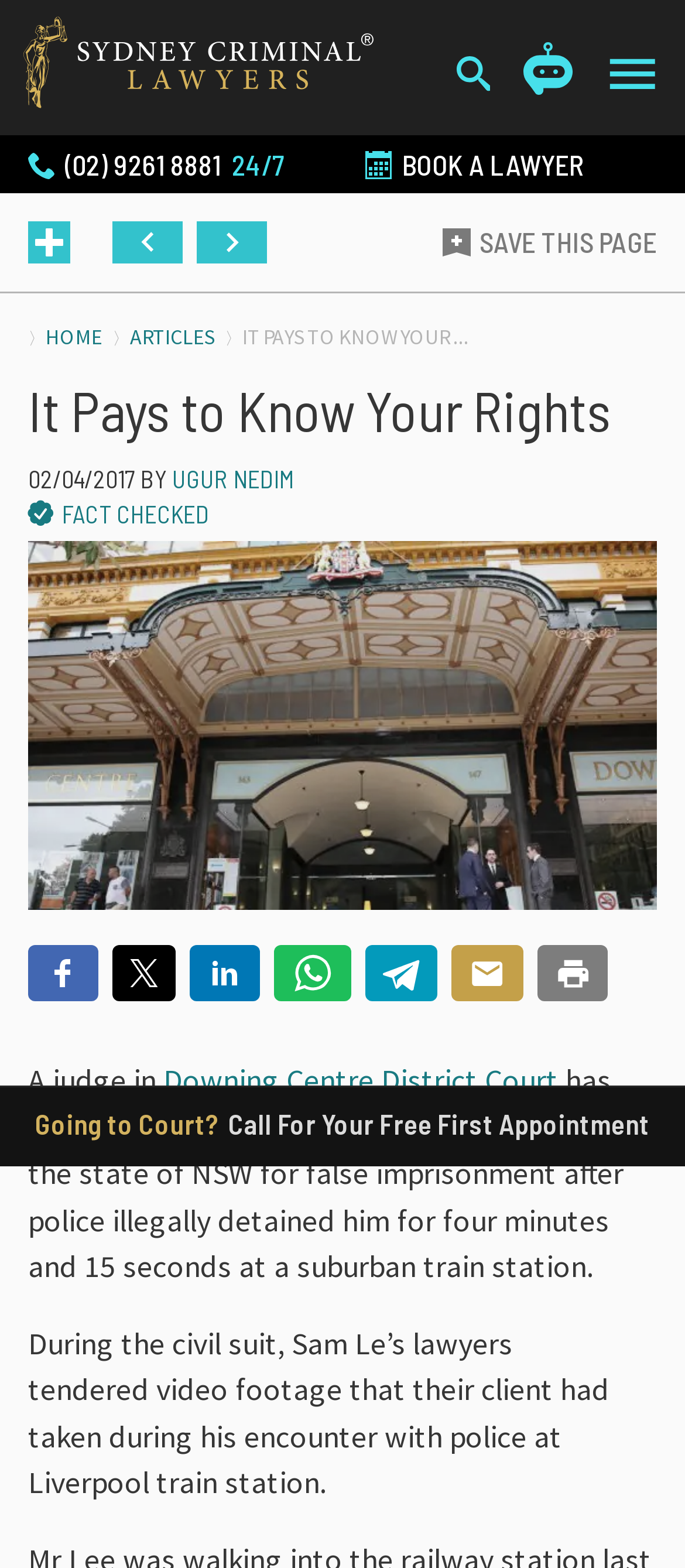Convey a detailed summary of the webpage, mentioning all key elements.

This webpage appears to be a news article or blog post about a Sydney man who successfully sued the State of New South Wales for false imprisonment. The page has a prominent header with the title "It Pays to Know Your Rights" and a search bar at the top right corner. Below the header, there are several links and buttons, including "Ask AI Chatbot", "BOOK A LAWYER", and a phone number.

The main content of the article is divided into sections, with a heading that reads "A judge in Downing Centre District Court has found in favour of a 24-year old man who sued the state of NSW for false imprisonment..." The article text is accompanied by a large image, likely a photo of the Downing Centre Court Complex.

There are several buttons and links throughout the article, including social media sharing buttons, a "MORE" button, and links to previous and next articles. At the bottom of the page, there is a section for sending an online enquiry, with fields for name, email, phone number, and a message. A "SUBMIT" button is located below the enquiry form.

The page also features several images, including icons for social media platforms, a logo for "It Pays to Know Your Rights", and images accompanying the links to previous and next articles. Overall, the page has a clean and organized layout, with a focus on presenting the article content and providing easy access to related information and features.